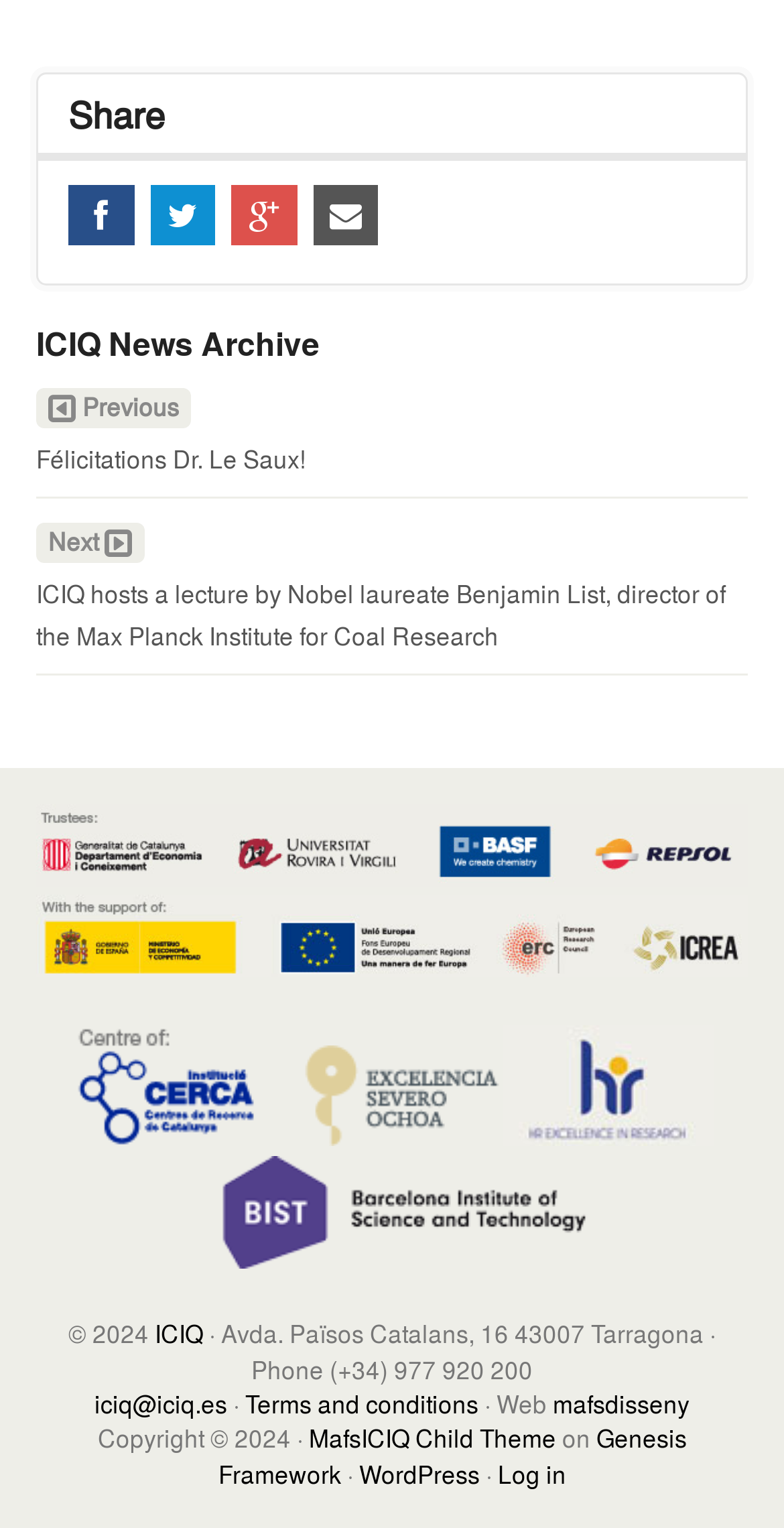Predict the bounding box of the UI element based on this description: "alt="HR Excellence in Research"".

[0.64, 0.732, 0.909, 0.756]